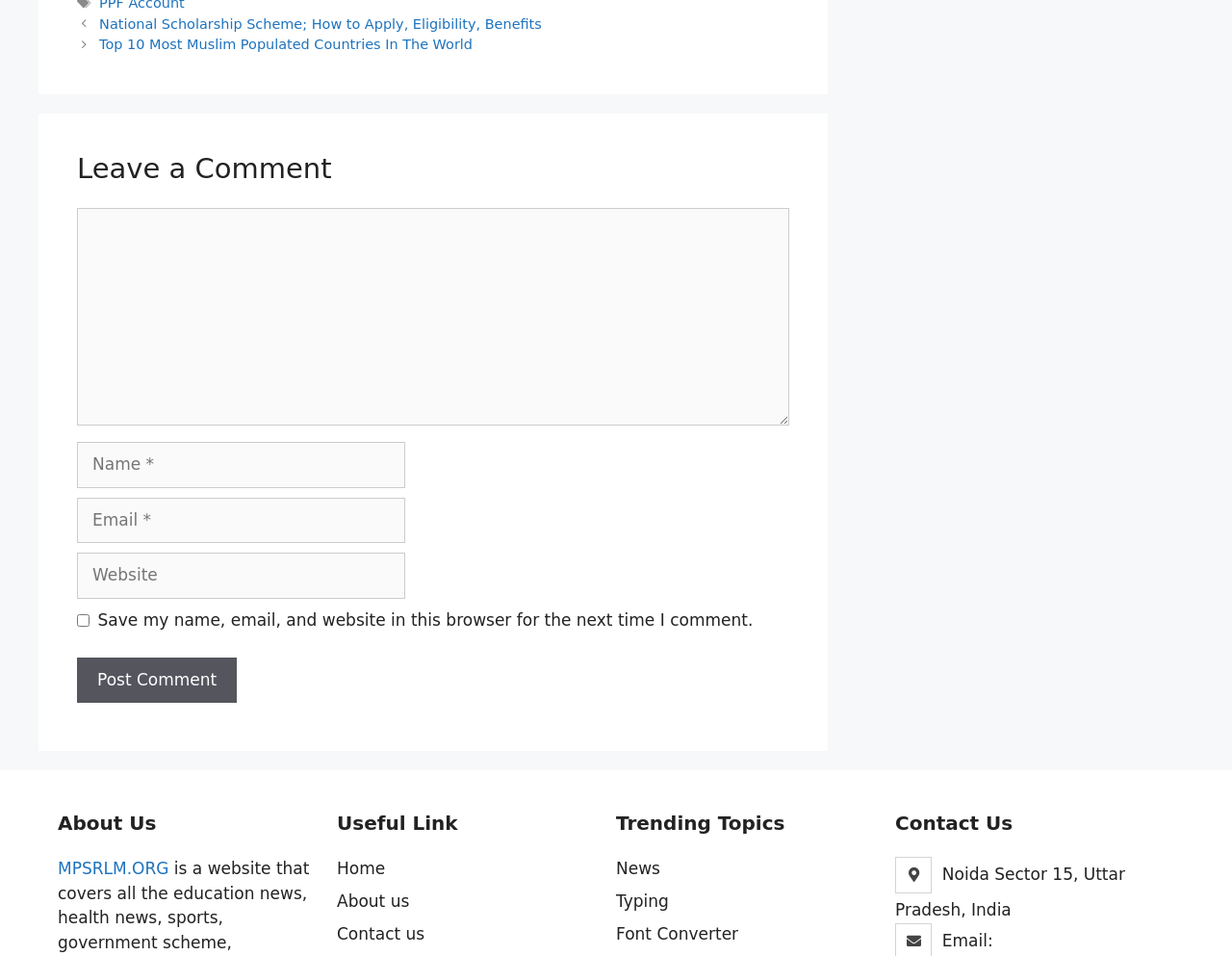What is the label of the first text box in the comment section?
Please provide a comprehensive and detailed answer to the question.

The first text box in the comment section is labeled 'Comment' and is required to be filled in.